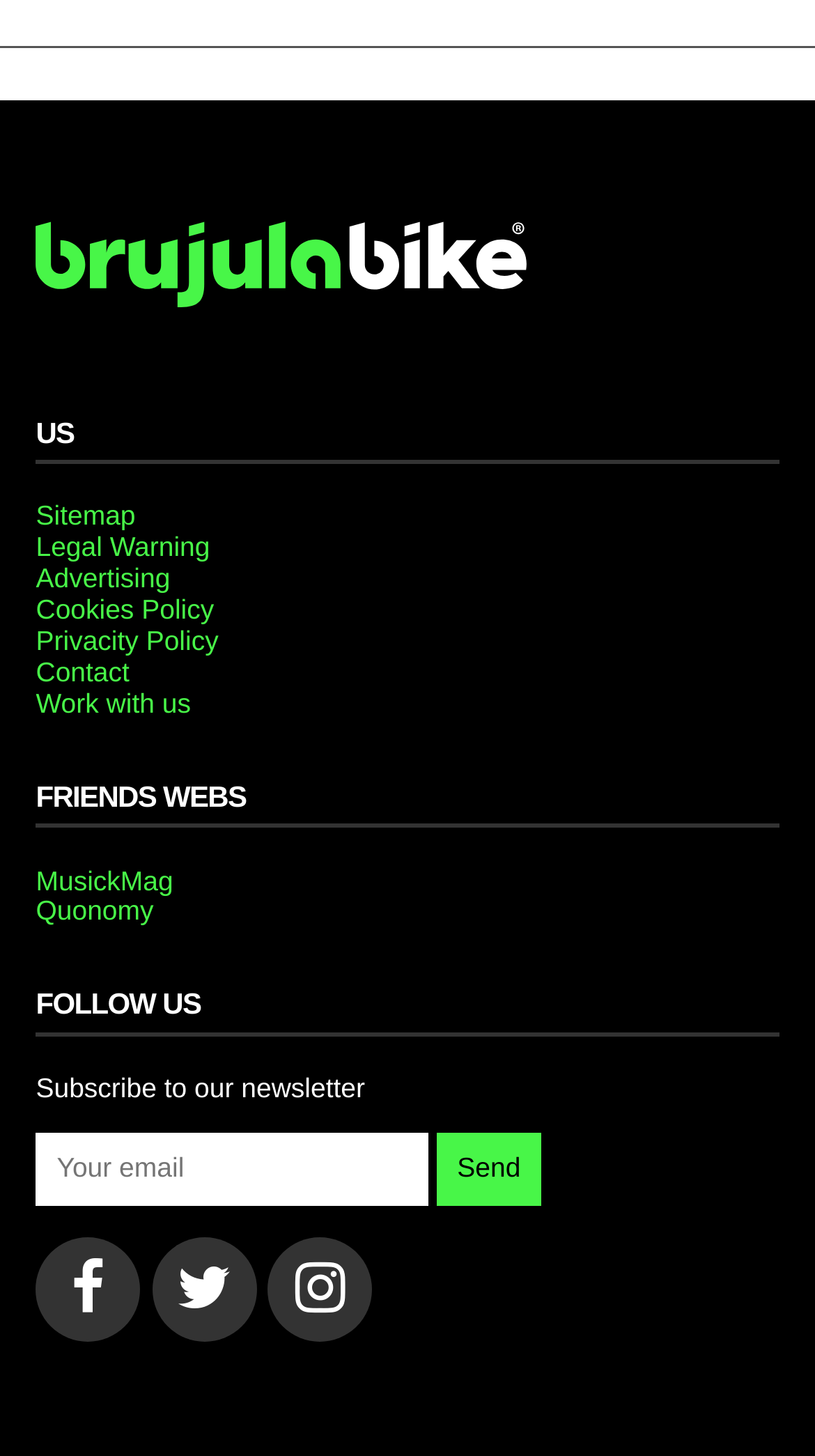Please determine the bounding box coordinates for the UI element described here. Use the format (top-left x, top-left y, bottom-right x, bottom-right y) with values bounded between 0 and 1: parent_node: Send name="email" placeholder="Your email"

[0.044, 0.778, 0.526, 0.828]